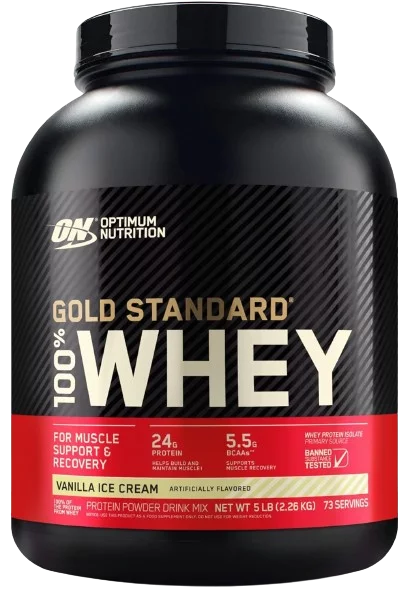Please give a succinct answer to the question in one word or phrase:
How much protein is in each serving?

24g